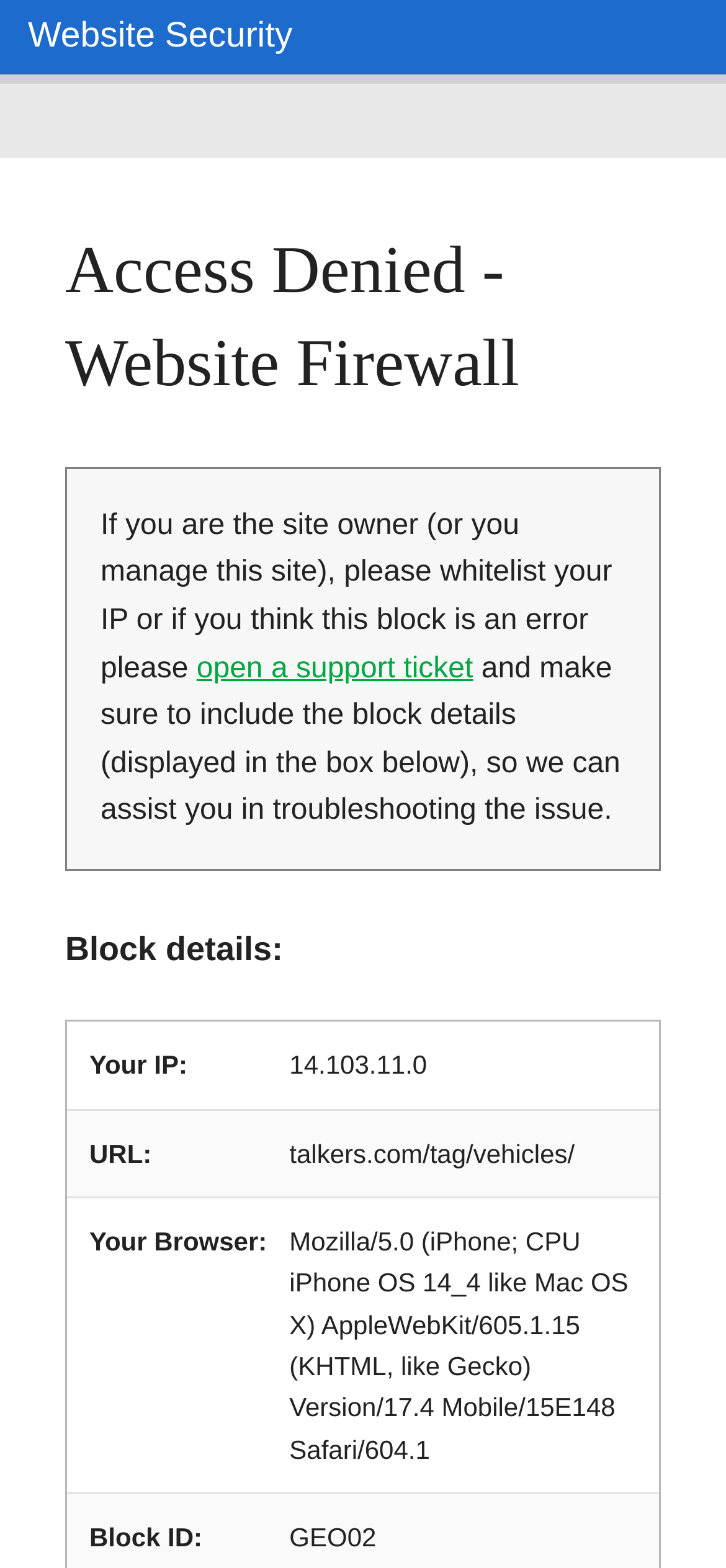Respond with a single word or phrase for the following question: 
What is the URL that is being blocked?

talkers.com/tag/vehicles/